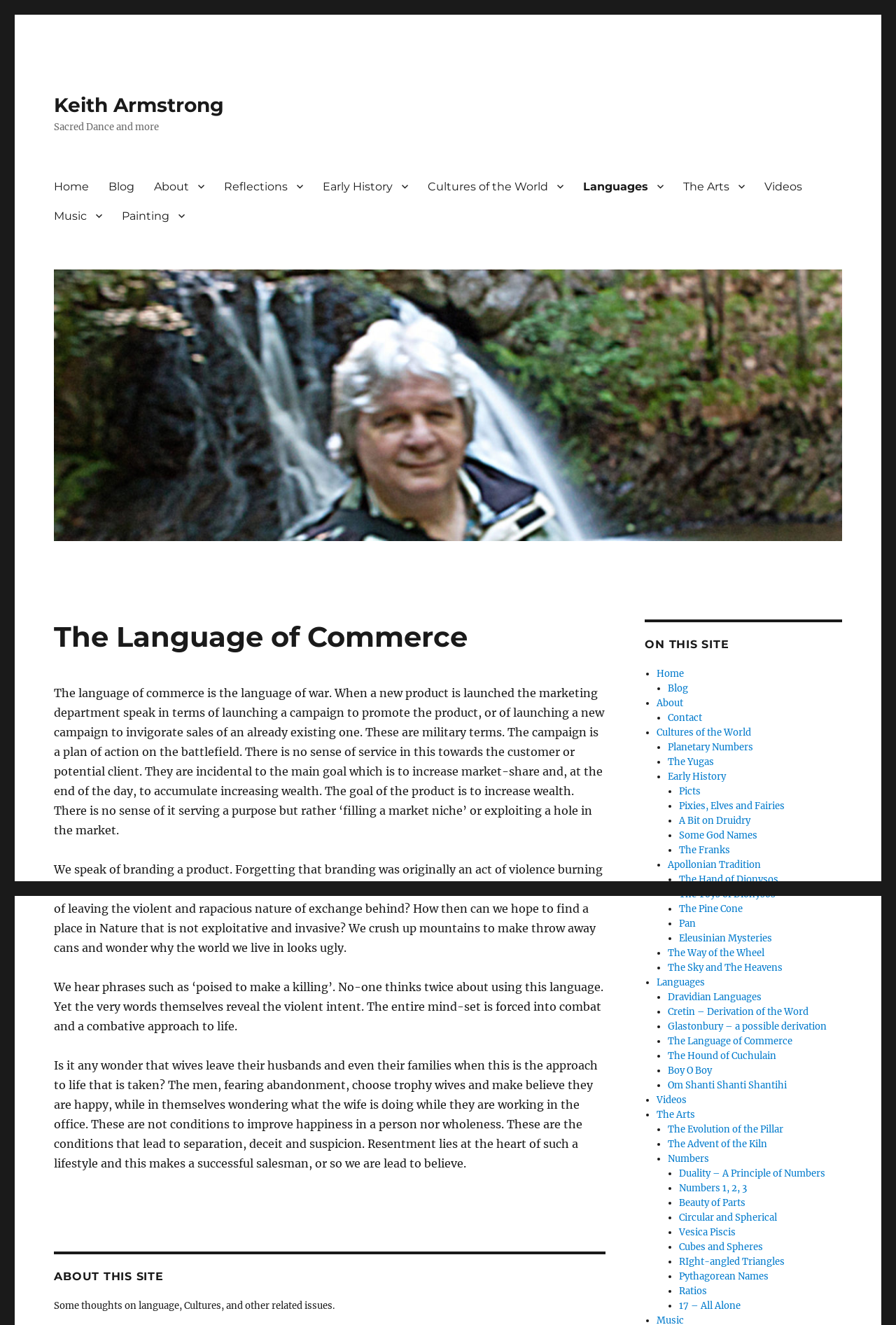Determine the bounding box coordinates for the area you should click to complete the following instruction: "Read the article 'The Language of Commerce'".

[0.06, 0.468, 0.676, 0.494]